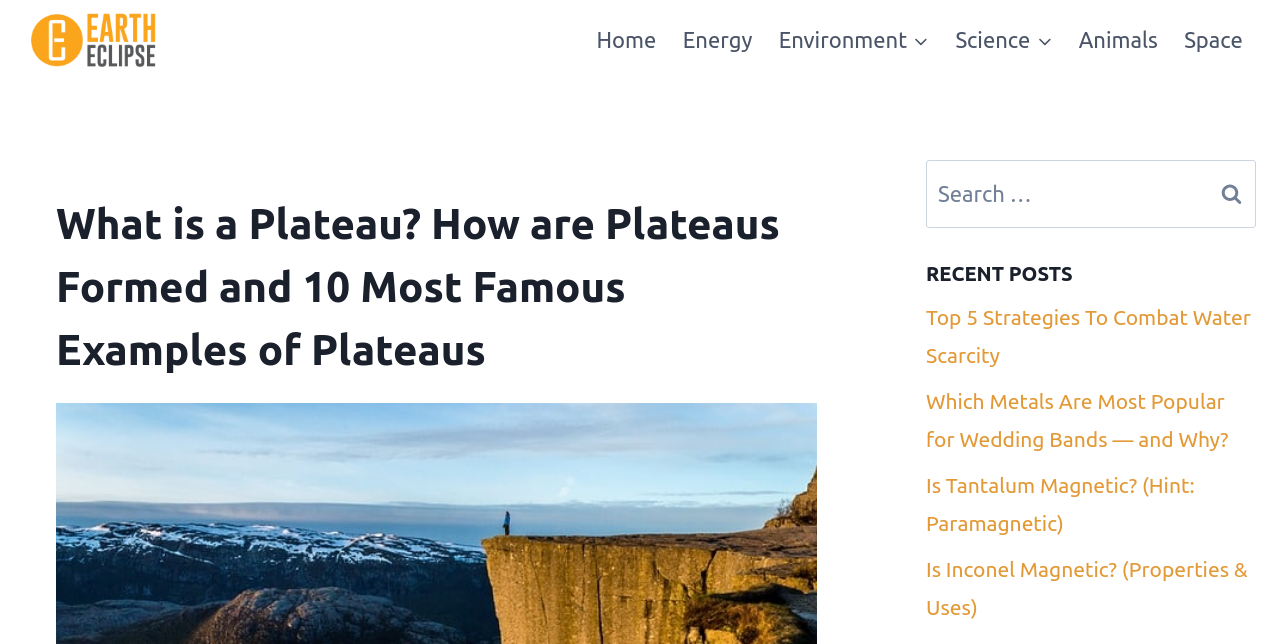Identify the bounding box coordinates of the section that should be clicked to achieve the task described: "search for something".

[0.723, 0.248, 0.981, 0.354]